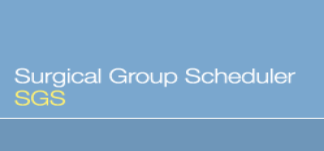What font style is used for the text 'Surgical Group Scheduler'?
Refer to the image and offer an in-depth and detailed answer to the question.

The caption describes the font style used for the text 'Surgical Group Scheduler' as clean and bold, which contributes to the overall modern and professional design of the image.